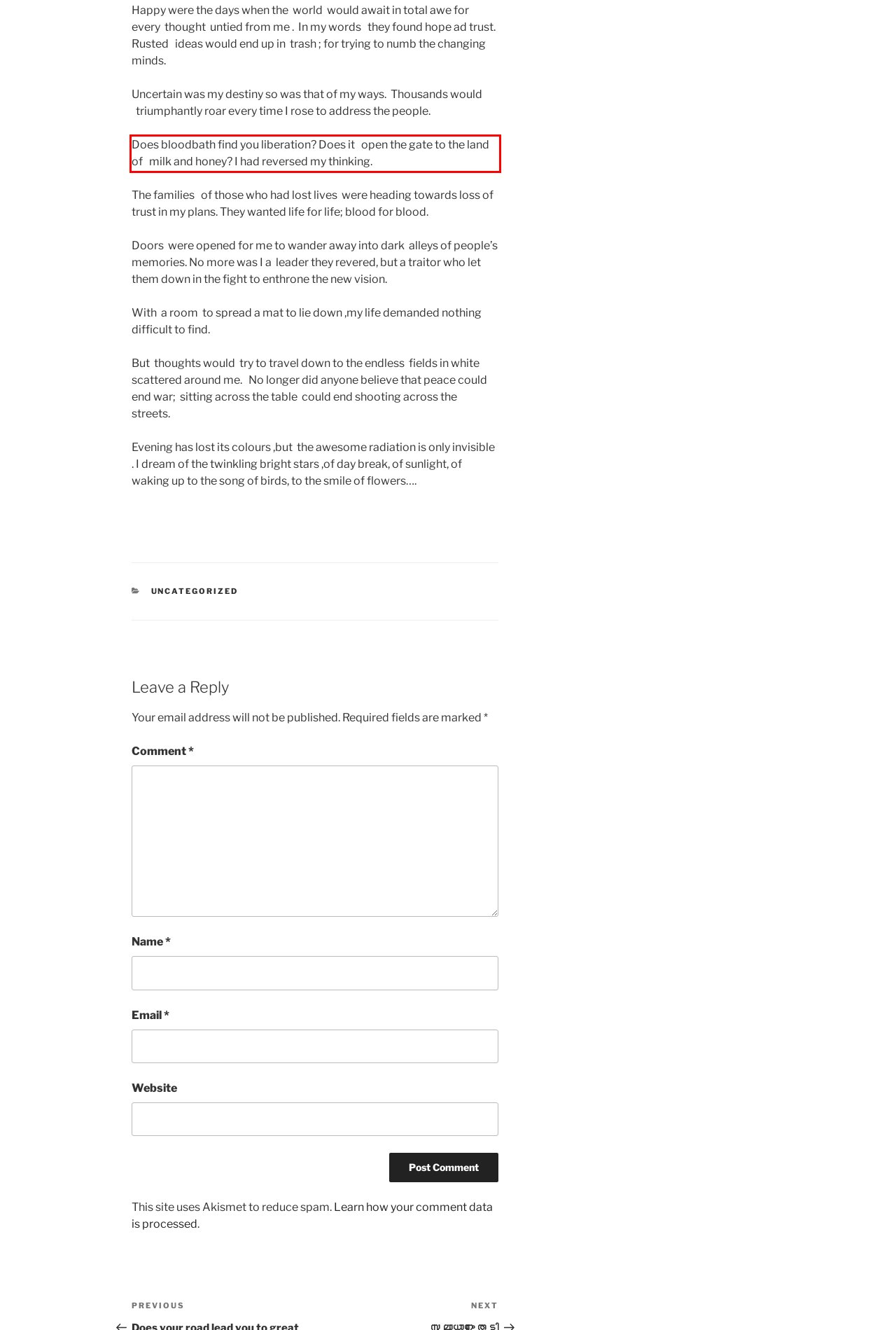There is a UI element on the webpage screenshot marked by a red bounding box. Extract and generate the text content from within this red box.

Does bloodbath find you liberation? Does it open the gate to the land of milk and honey? I had reversed my thinking.